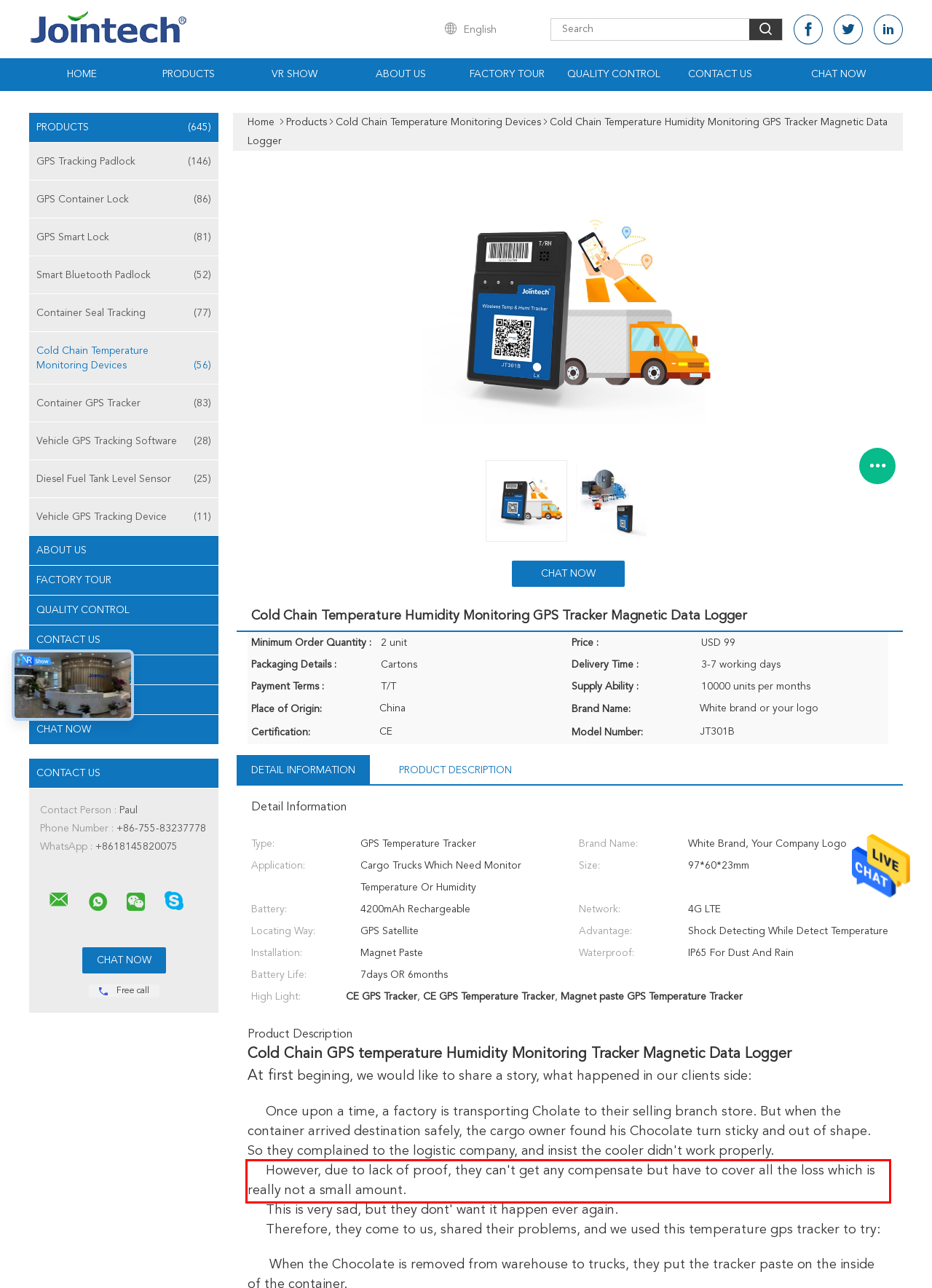Observe the screenshot of the webpage, locate the red bounding box, and extract the text content within it.

However, due to lack of proof, they can't get any compensate but have to cover all the loss which is really not a small amount.